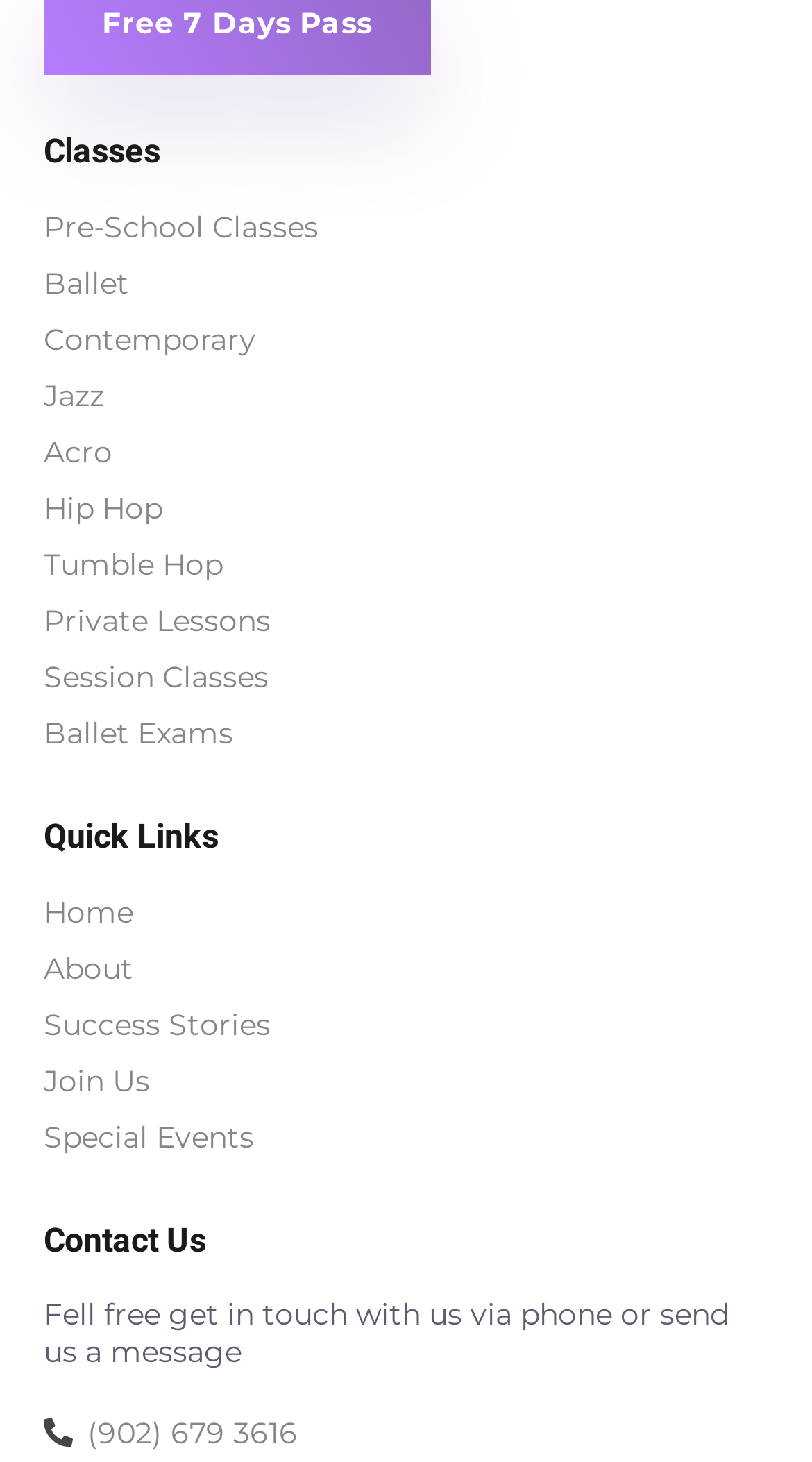Look at the image and answer the question in detail:
What is the purpose of the 'Quick Links' section?

The 'Quick Links' section provides a list of links to important pages such as 'Home', 'About', and 'Success Stories', allowing users to quickly navigate to these pages without having to search for them.